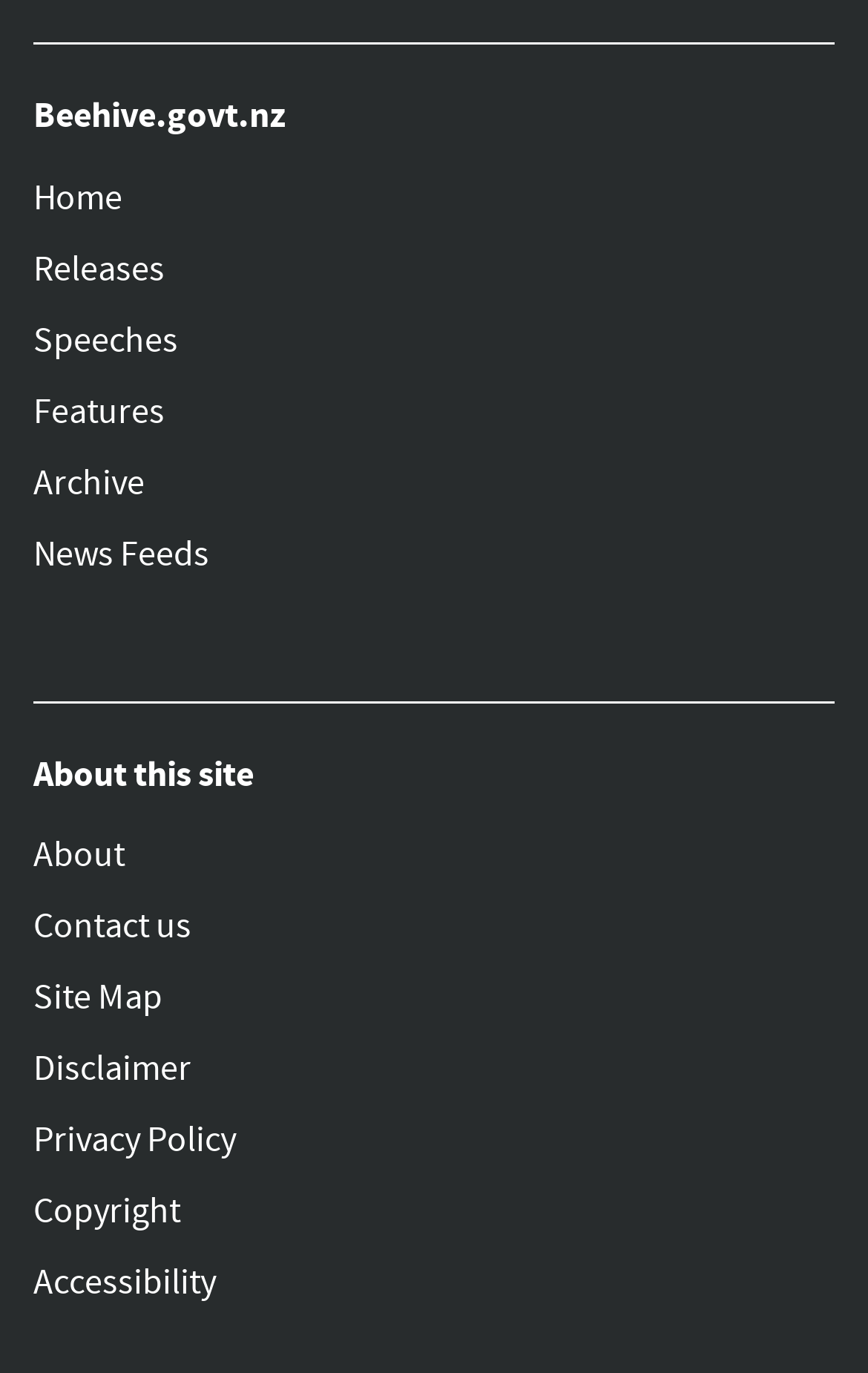What is the vertical position of the 'Releases' link relative to the 'Home' link?
Answer with a single word or phrase, using the screenshot for reference.

Below